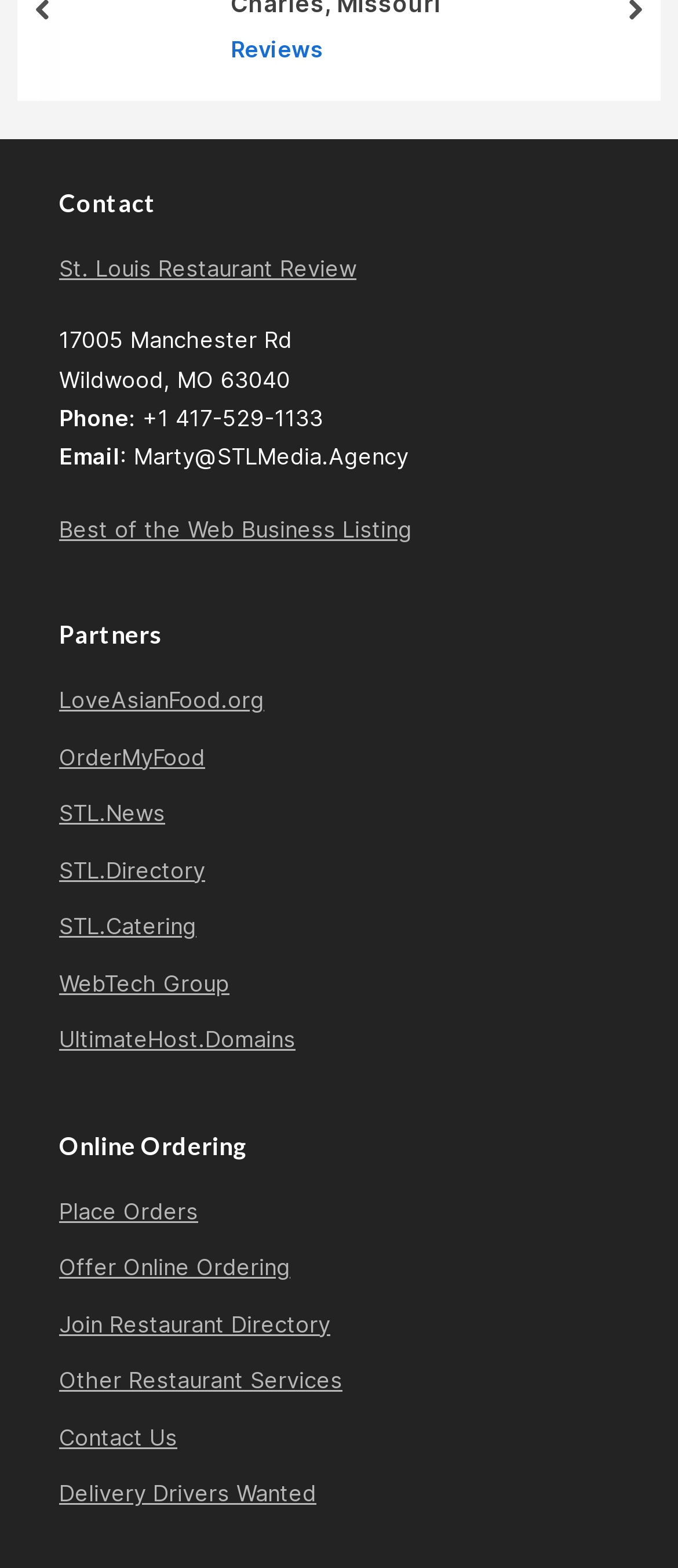What is the phone number of the restaurant?
Give a thorough and detailed response to the question.

The phone number of the restaurant can be found in the contact information section, which is located in the middle section of the webpage. The section is headed by 'Contact' and contains the phone number, email, and address of the restaurant.